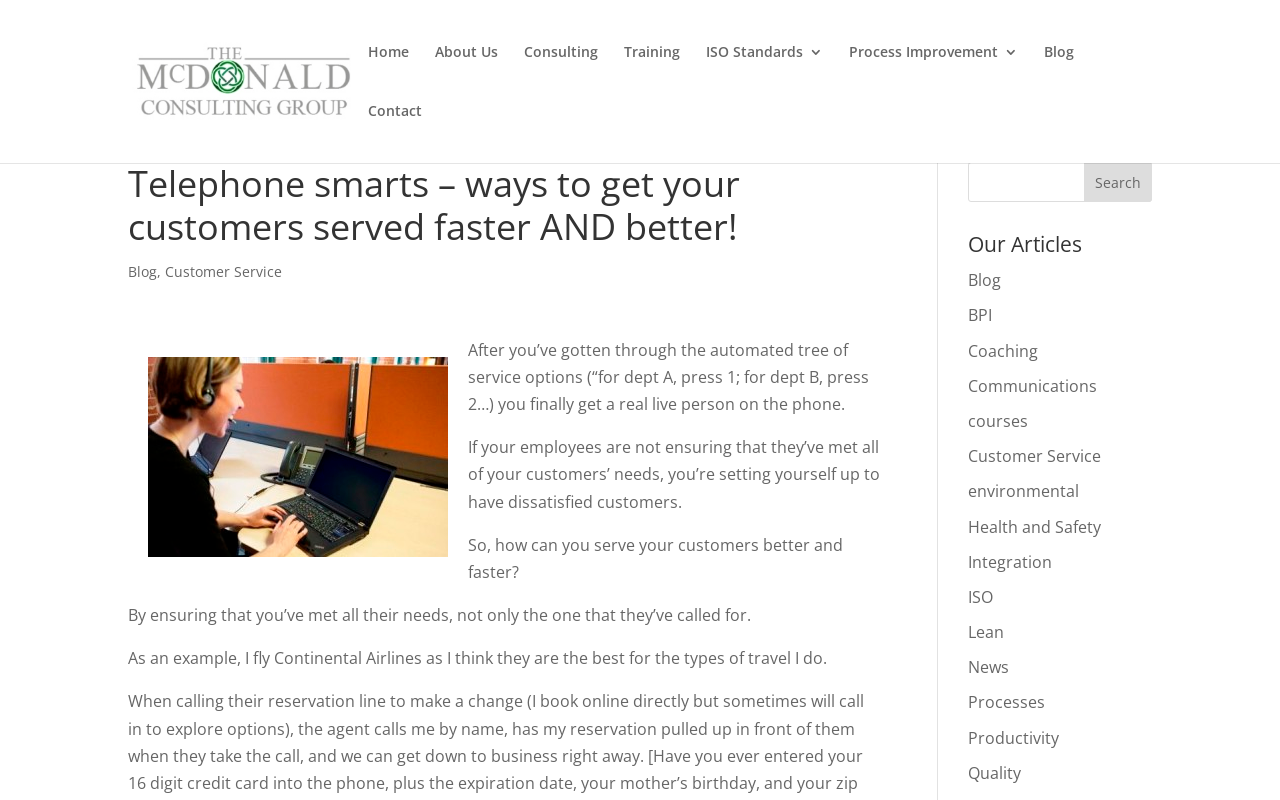Pinpoint the bounding box coordinates of the area that should be clicked to complete the following instruction: "Click the 'Home' link". The coordinates must be given as four float numbers between 0 and 1, i.e., [left, top, right, bottom].

[0.288, 0.056, 0.32, 0.13]